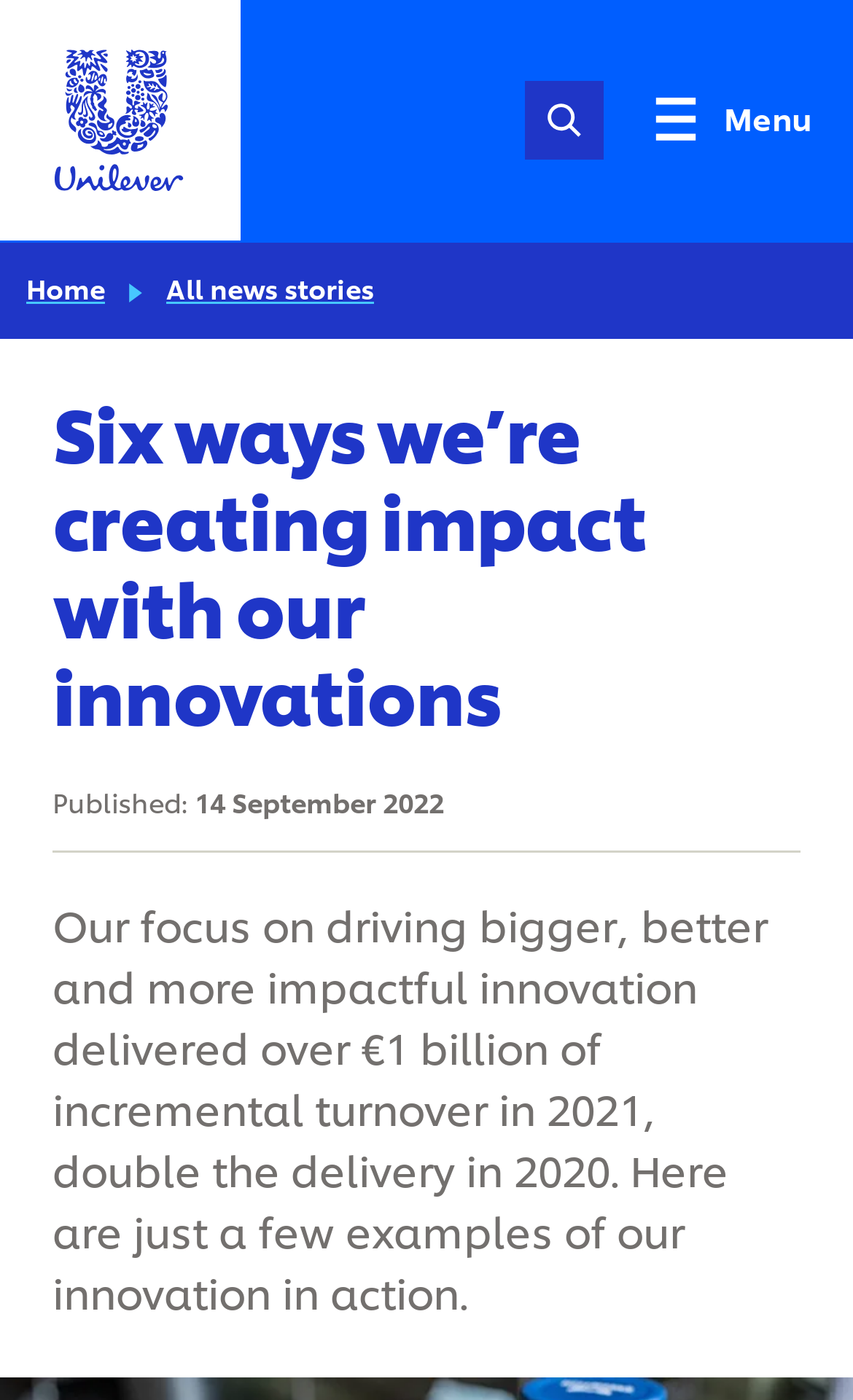How many links are in the breadcrumb navigation?
Provide a comprehensive and detailed answer to the question.

The breadcrumb navigation has two links, 'Home' and 'All news stories', which can be found below the Unilever logo.